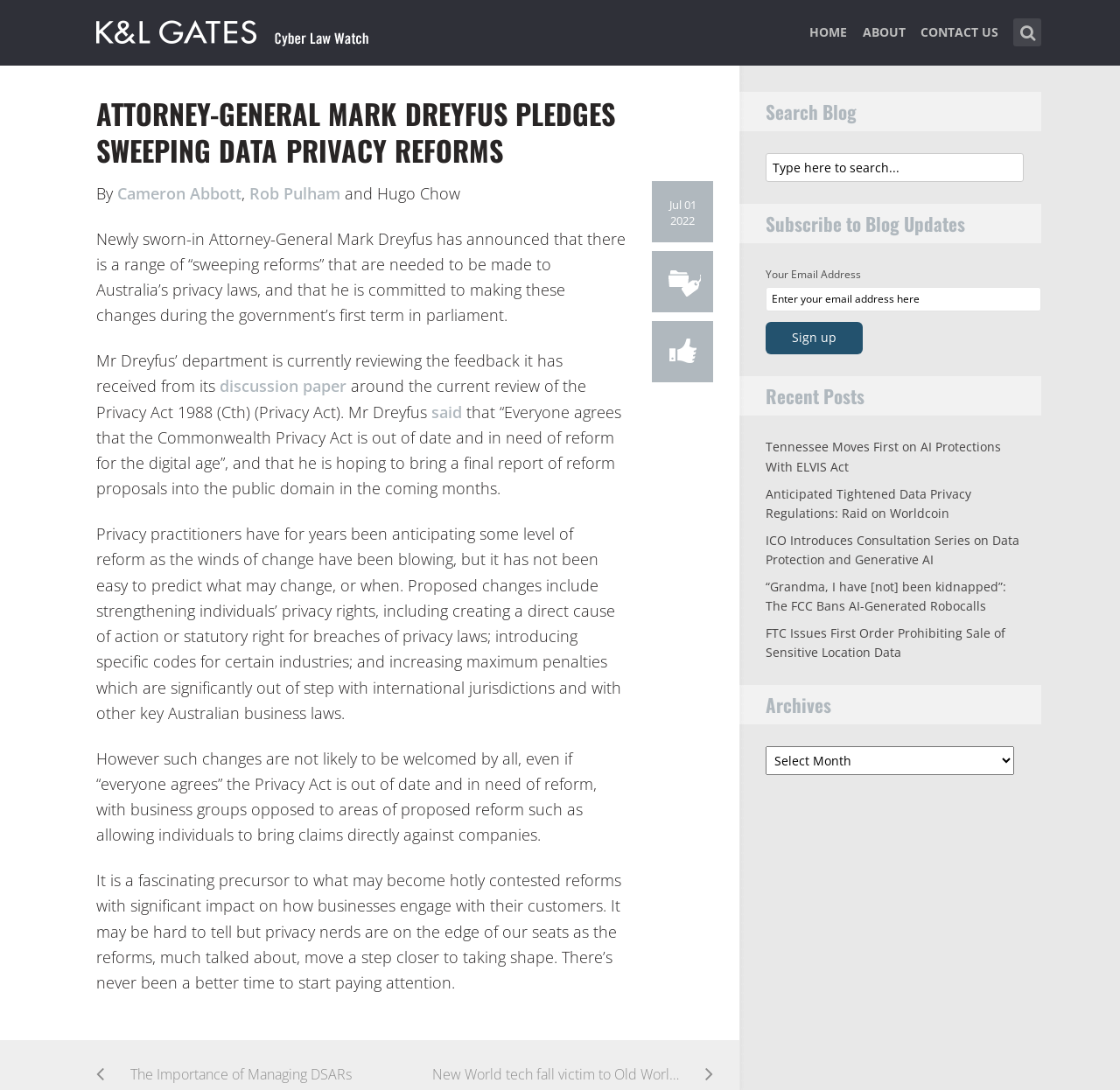From the image, can you give a detailed response to the question below:
What is the purpose of the textbox below the 'Subscribe to Blog Updates' heading?

I found the purpose of the textbox by looking at the static text element that says 'Your Email Address' above the textbox, and also by looking at the button next to the textbox which says 'Sign up', which suggests that the textbox is for entering an email address to subscribe to blog updates.